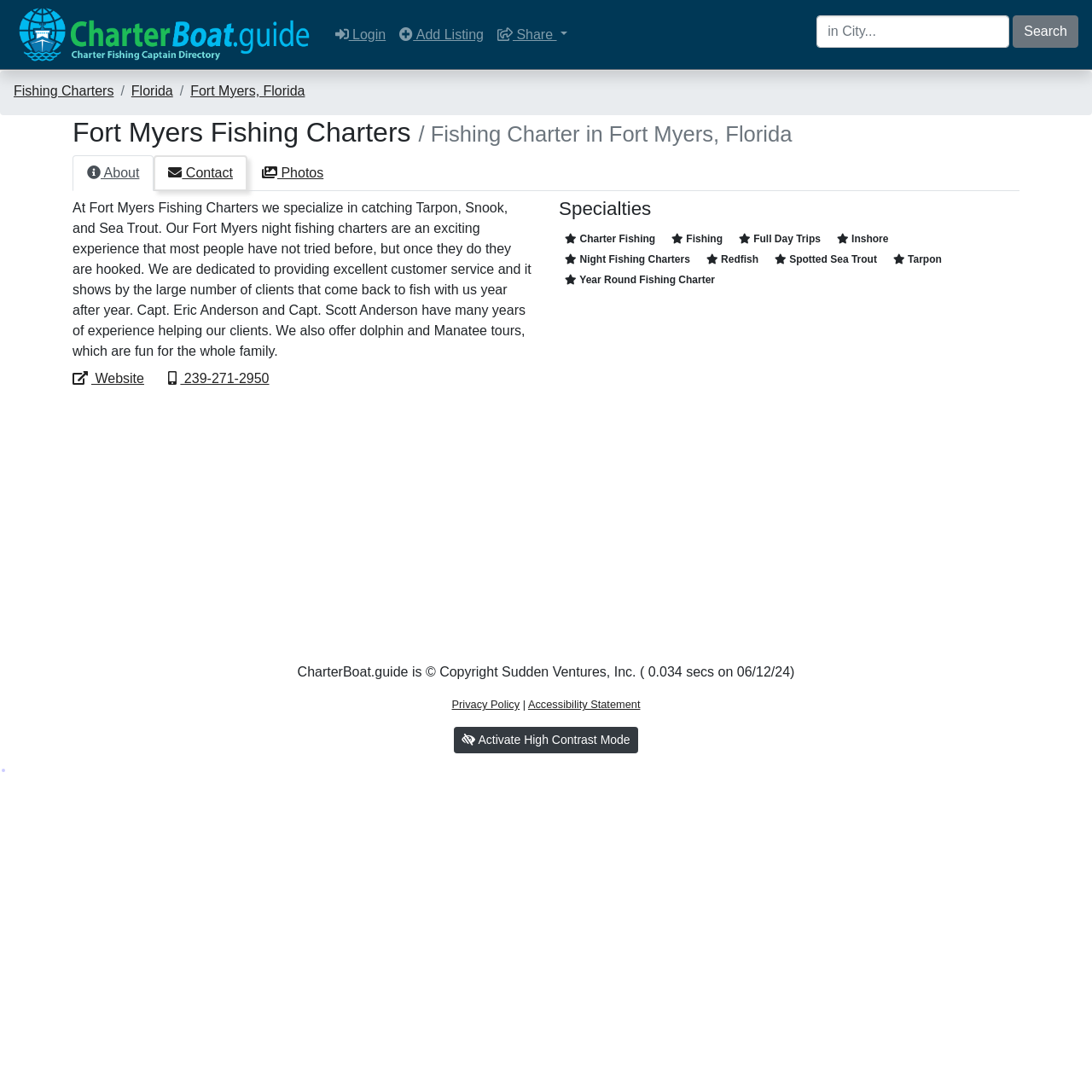Can you extract the headline from the webpage for me?

Fort Myers Fishing Charters / Fishing Charter in Fort Myers, Florida